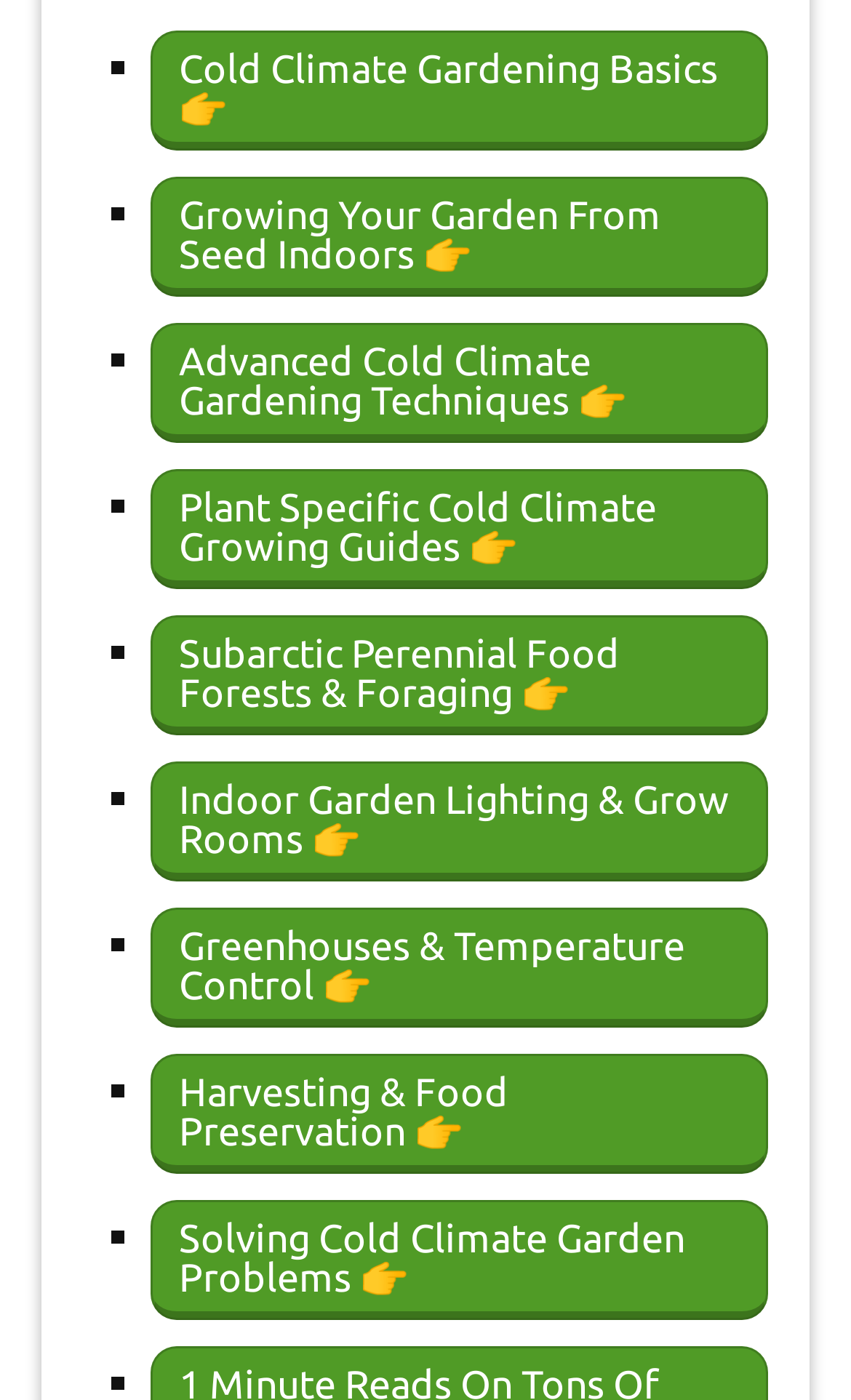Refer to the image and provide a thorough answer to this question:
What is the first link on the webpage?

The first link on the webpage is 'Cold Climate Gardening Basics' which is indicated by the '■' list marker and has a bounding box coordinate of [0.177, 0.023, 0.903, 0.108].